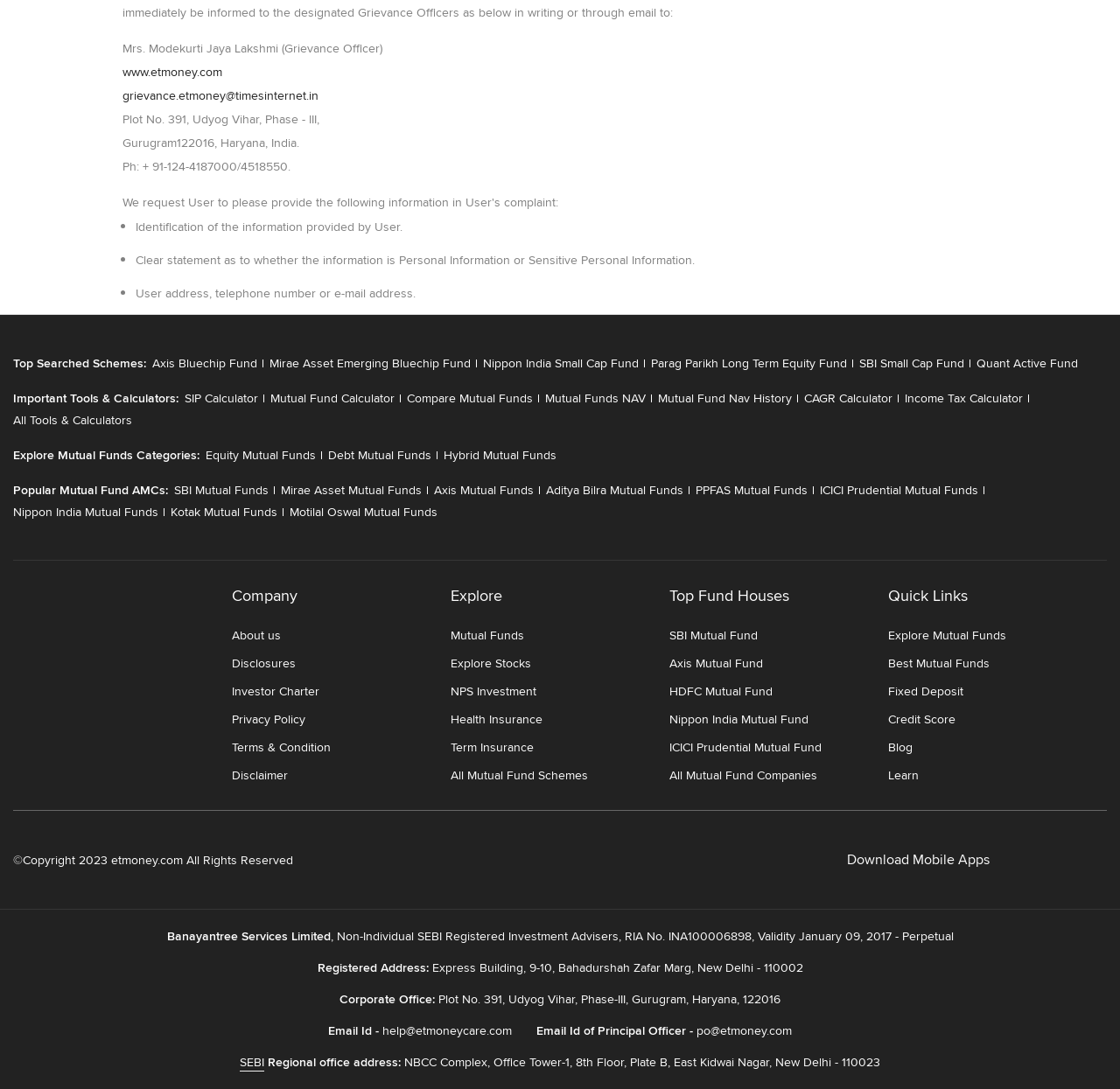Identify the bounding box coordinates of the clickable section necessary to follow the following instruction: "Click on the 'SIP Calculator' link". The coordinates should be presented as four float numbers from 0 to 1, i.e., [left, top, right, bottom].

[0.165, 0.358, 0.23, 0.374]